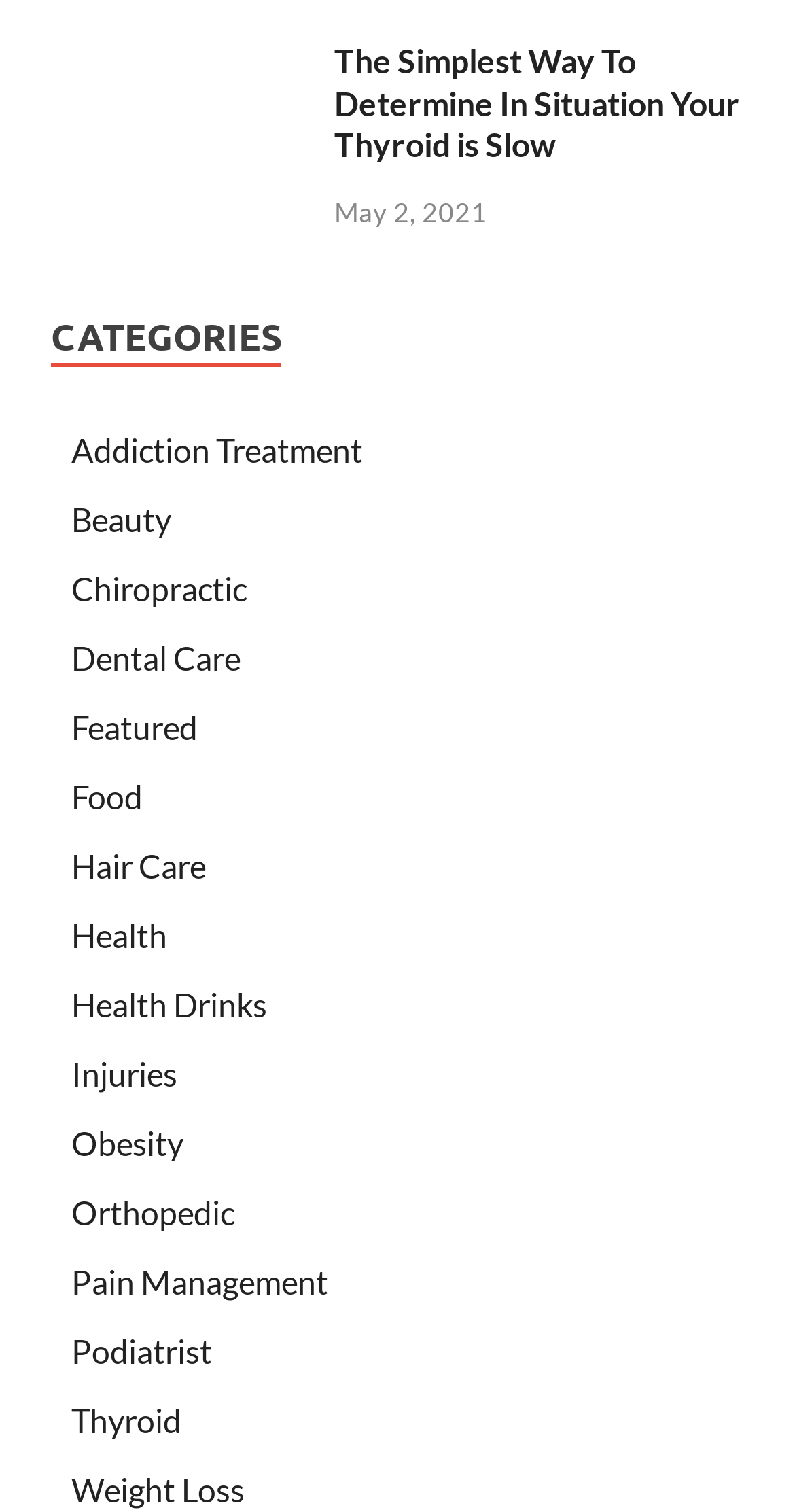Respond to the following query with just one word or a short phrase: 
What category is 'Thyroid' under?

Health